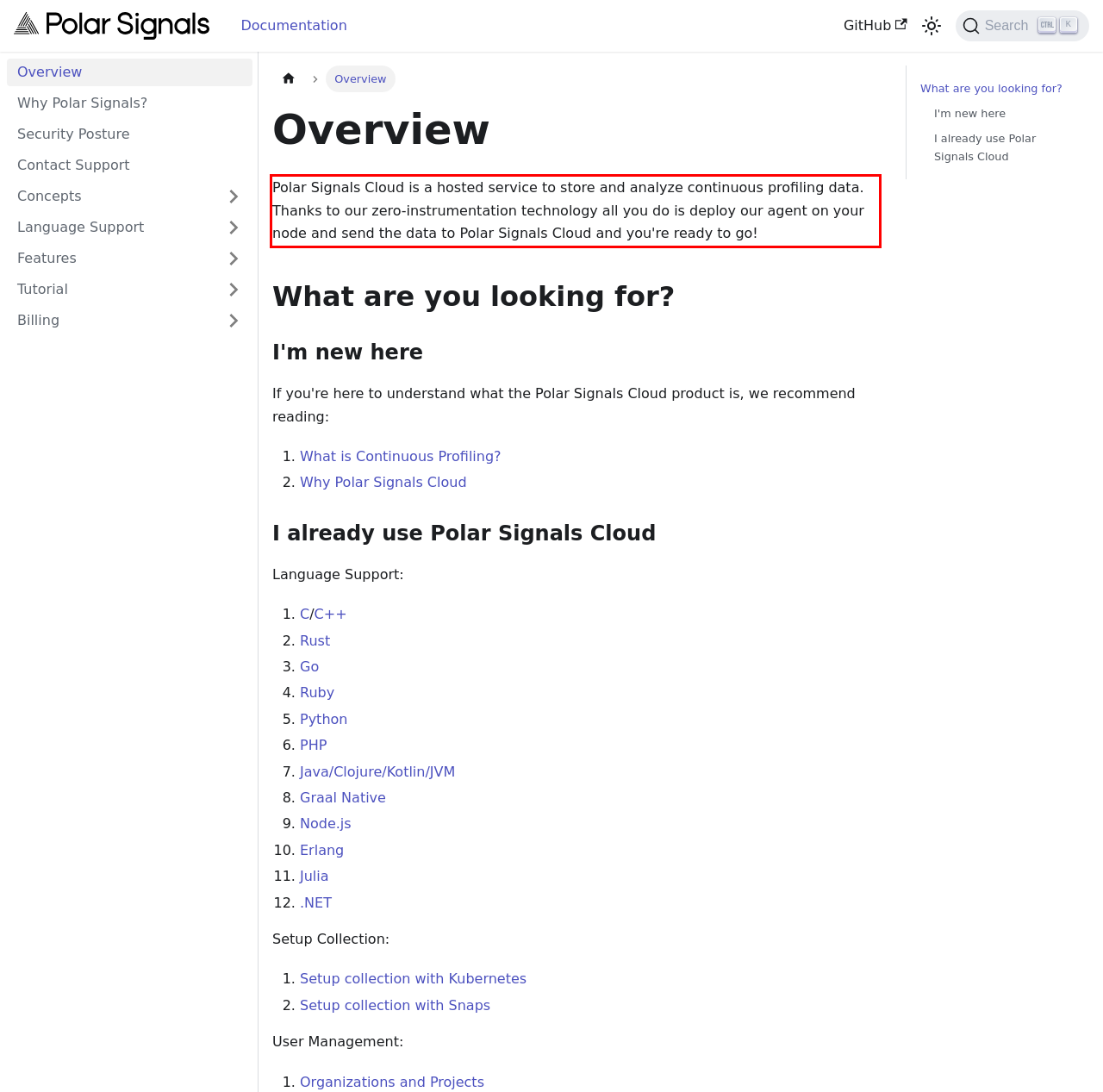In the screenshot of the webpage, find the red bounding box and perform OCR to obtain the text content restricted within this red bounding box.

Polar Signals Cloud is a hosted service to store and analyze continuous profiling data. Thanks to our zero-instrumentation technology all you do is deploy our agent on your node and send the data to Polar Signals Cloud and you're ready to go!